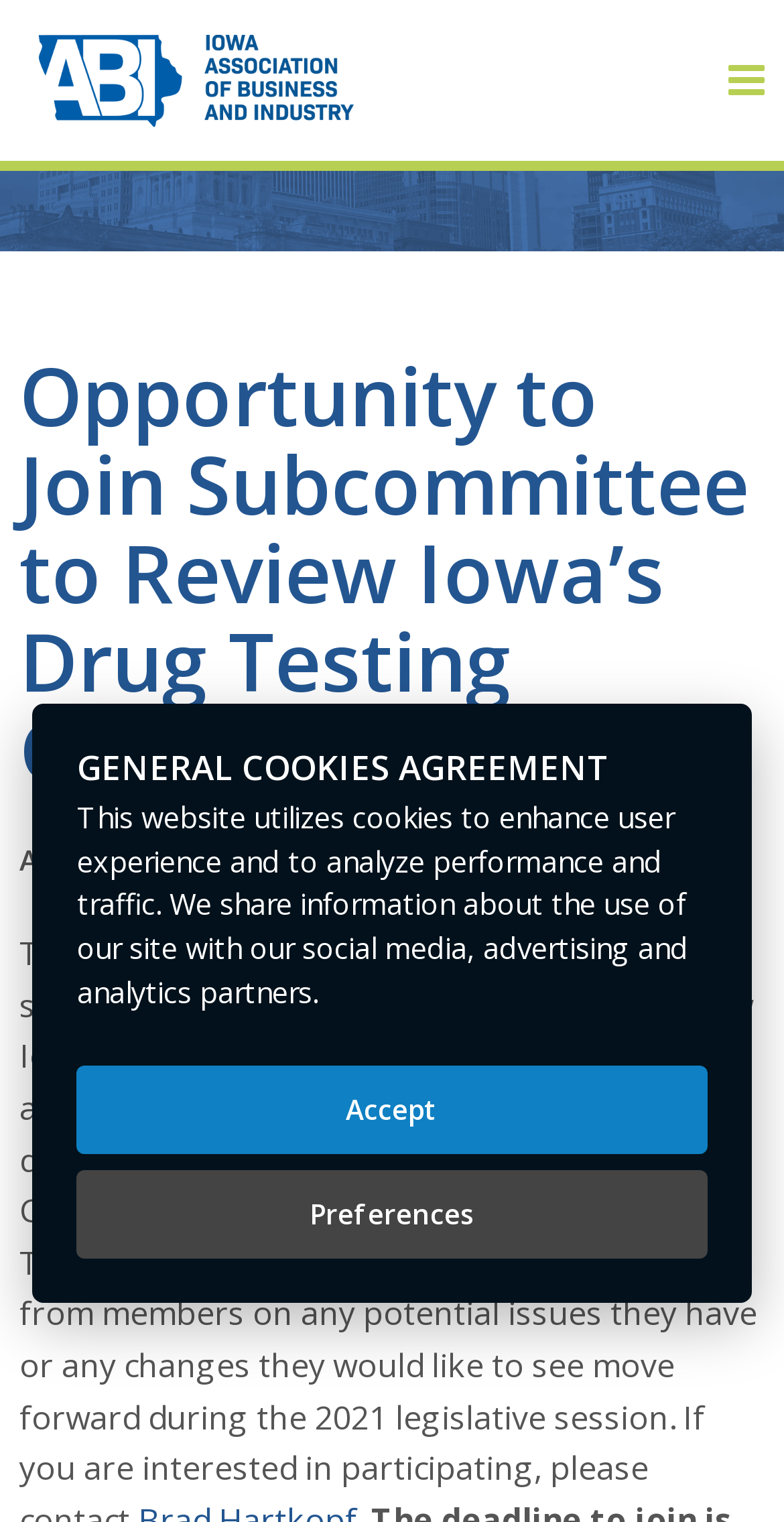What is the purpose of the search textbox?
Please utilize the information in the image to give a detailed response to the question.

The search textbox is located near the top of the webpage, and it is likely used to search for content within the website. The textbox has a placeholder text 'Search' and is accompanied by a search button.